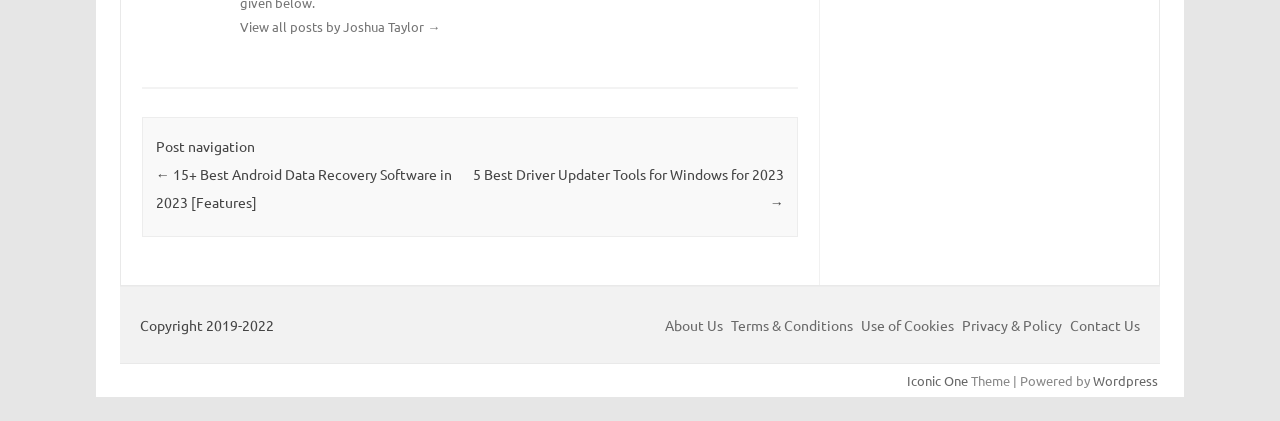For the element described, predict the bounding box coordinates as (top-left x, top-left y, bottom-right x, bottom-right y). All values should be between 0 and 1. Element description: About Us

[0.52, 0.75, 0.565, 0.793]